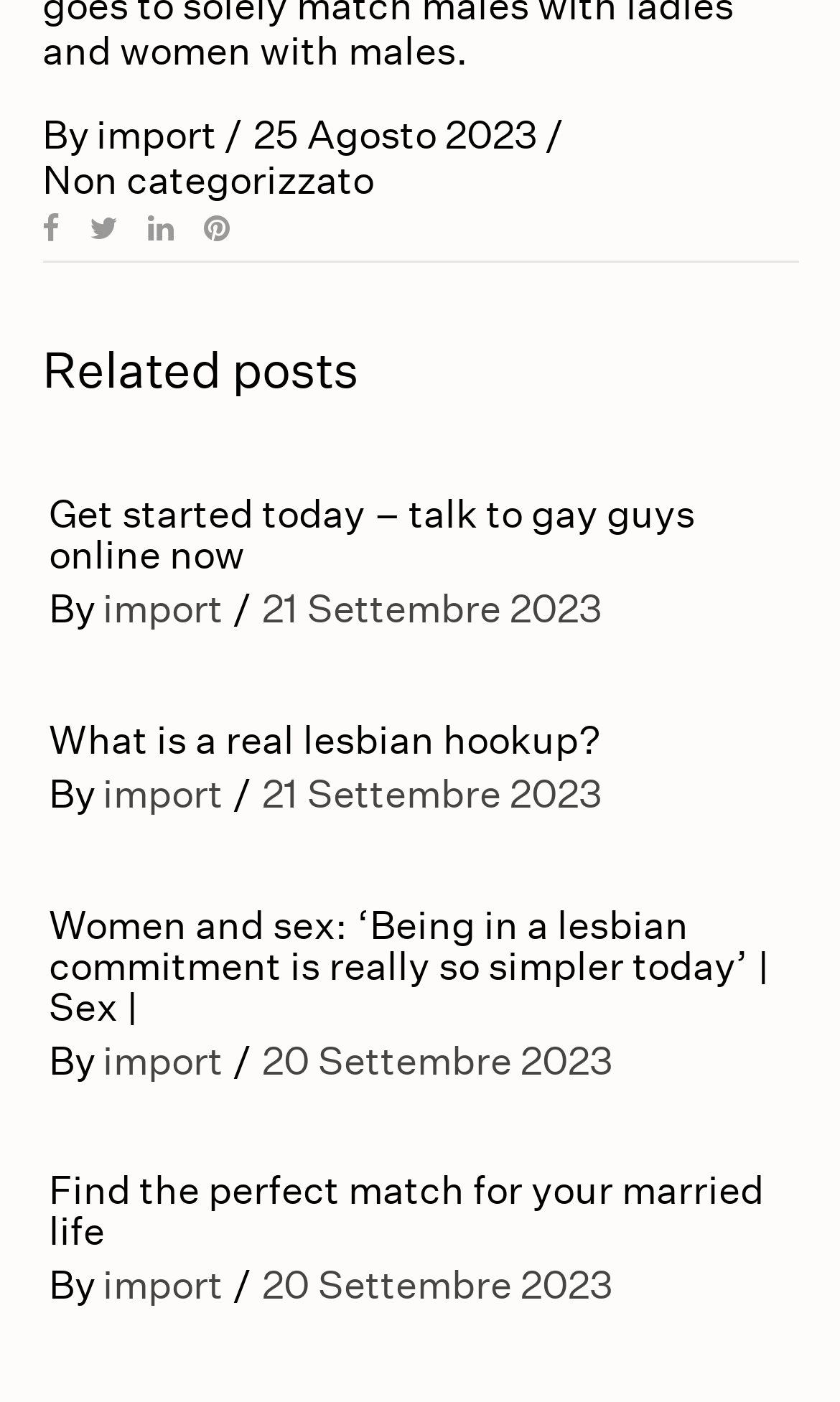Use a single word or phrase to respond to the question:
What is the author of the article 'Women and sex: ‘Being in a lesbian commitment is really so simpler today’ | Sex |'?

import